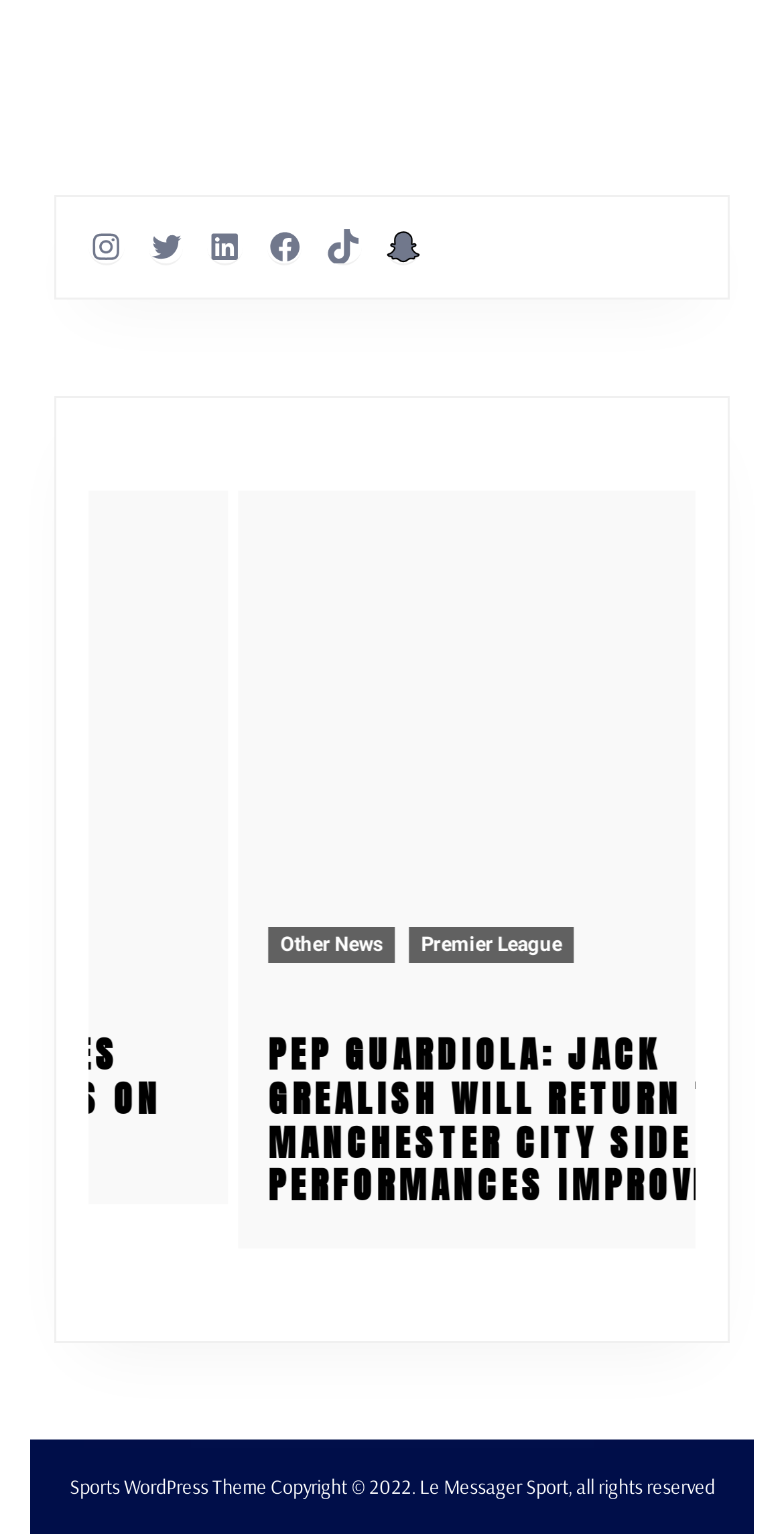Please identify the bounding box coordinates of the clickable element to fulfill the following instruction: "read article about PEP GUARDIOLA". The coordinates should be four float numbers between 0 and 1, i.e., [left, top, right, bottom].

[0.151, 0.674, 0.849, 0.787]